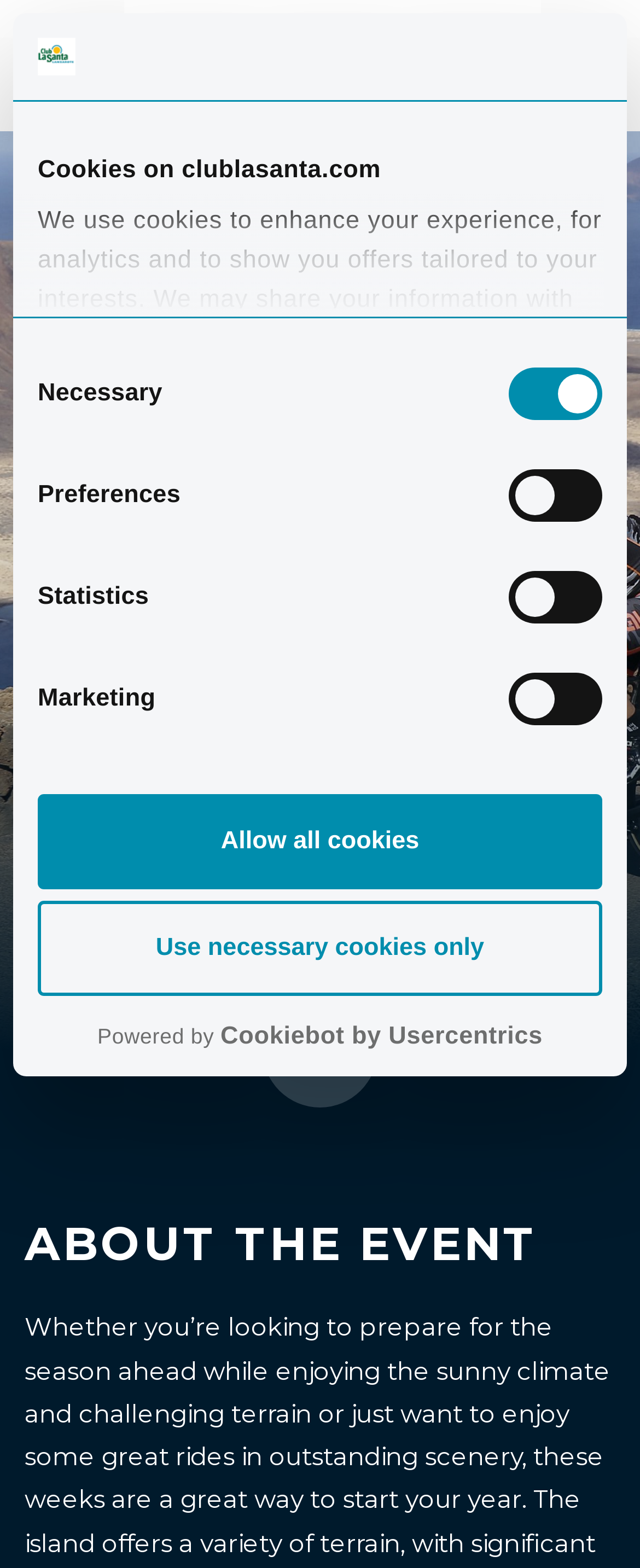For the following element description, predict the bounding box coordinates in the format (top-left x, top-left y, bottom-right x, bottom-right y). All values should be floating point numbers between 0 and 1. Description: Allow all cookies

[0.059, 0.506, 0.941, 0.567]